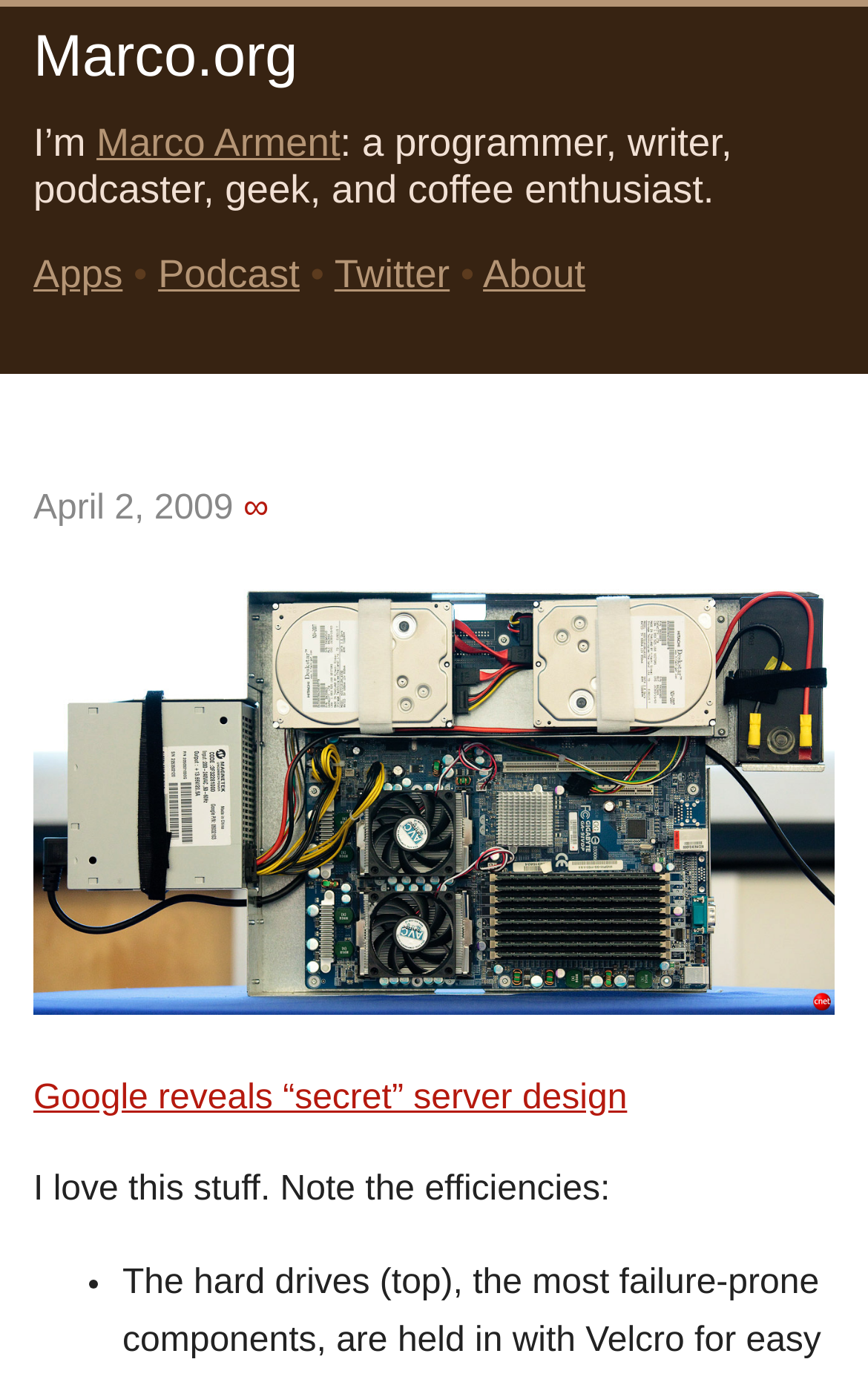Please identify the bounding box coordinates of the area that needs to be clicked to fulfill the following instruction: "read about Marco Arment."

[0.111, 0.086, 0.392, 0.119]